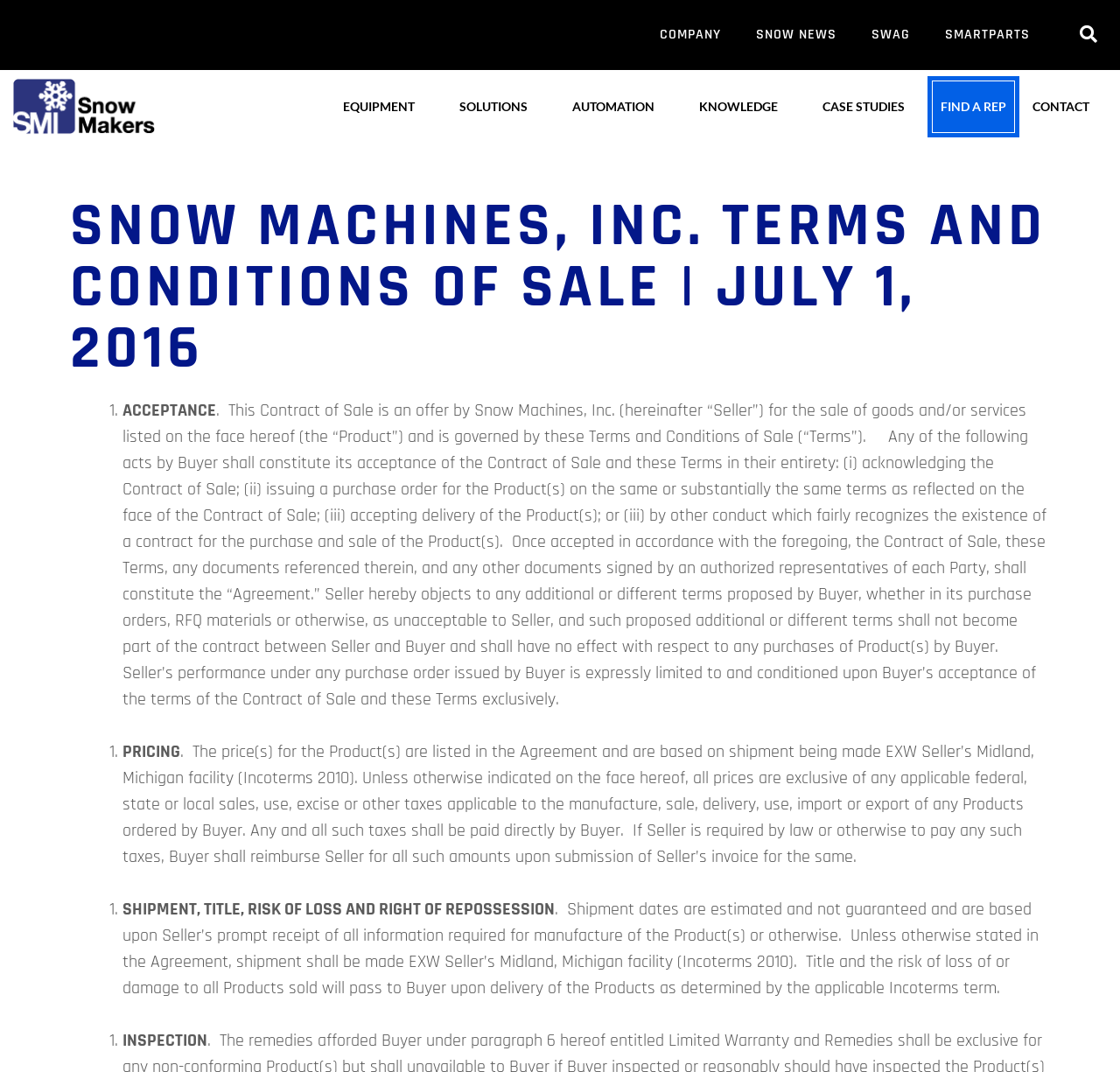Please identify the bounding box coordinates of the element I should click to complete this instruction: 'Check the 'normal adult blood sugar range''. The coordinates should be given as four float numbers between 0 and 1, like this: [left, top, right, bottom].

None